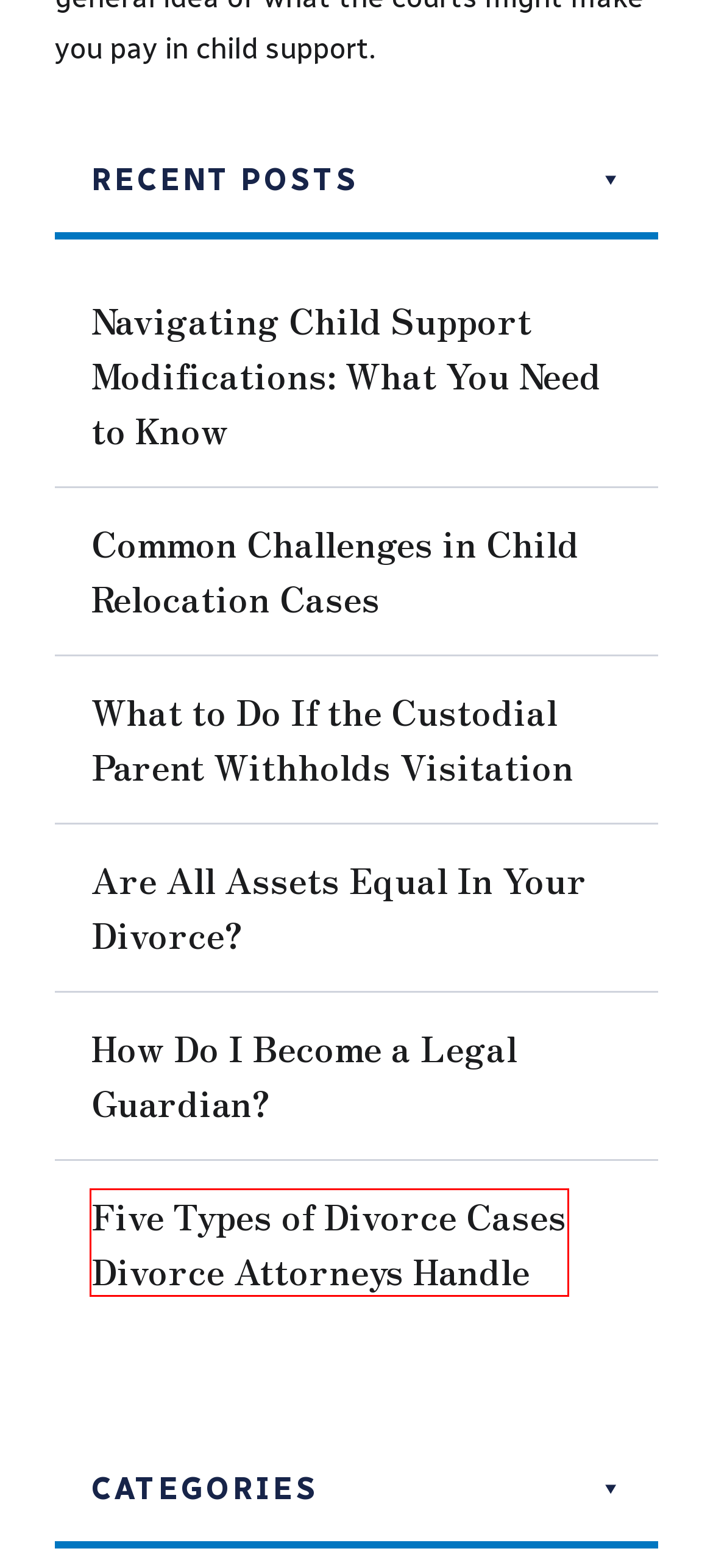Examine the screenshot of a webpage featuring a red bounding box and identify the best matching webpage description for the new page that results from clicking the element within the box. Here are the options:
A. What to Do If the Custodial Parent Withholds Visitation
B. How Do I Become a Legal Guardian?
C. Five Types of Divorce Cases Divorce Attorneys Handle
D. Are All Assets Equal In Your Divorce?
E. Navigating Child Support Modifications
F. Divorce Archives | The Law Offices of Stephen Vertucci
G. Fort Collins Family Law Lawyers | CO
H. Child Support Archives | The Law Offices of Stephen Vertucci

C